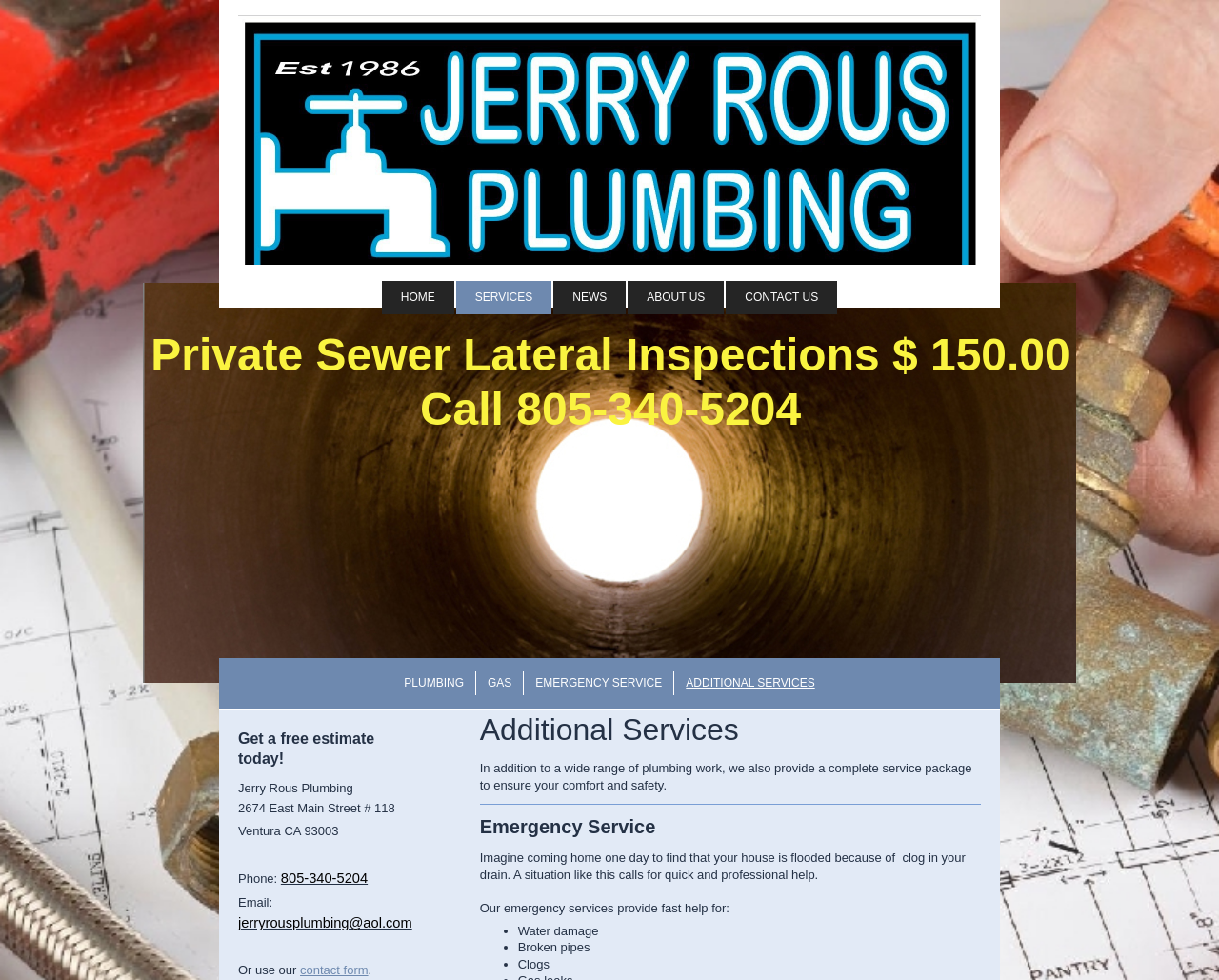Show me the bounding box coordinates of the clickable region to achieve the task as per the instruction: "Click PLUMBING".

[0.322, 0.685, 0.39, 0.709]